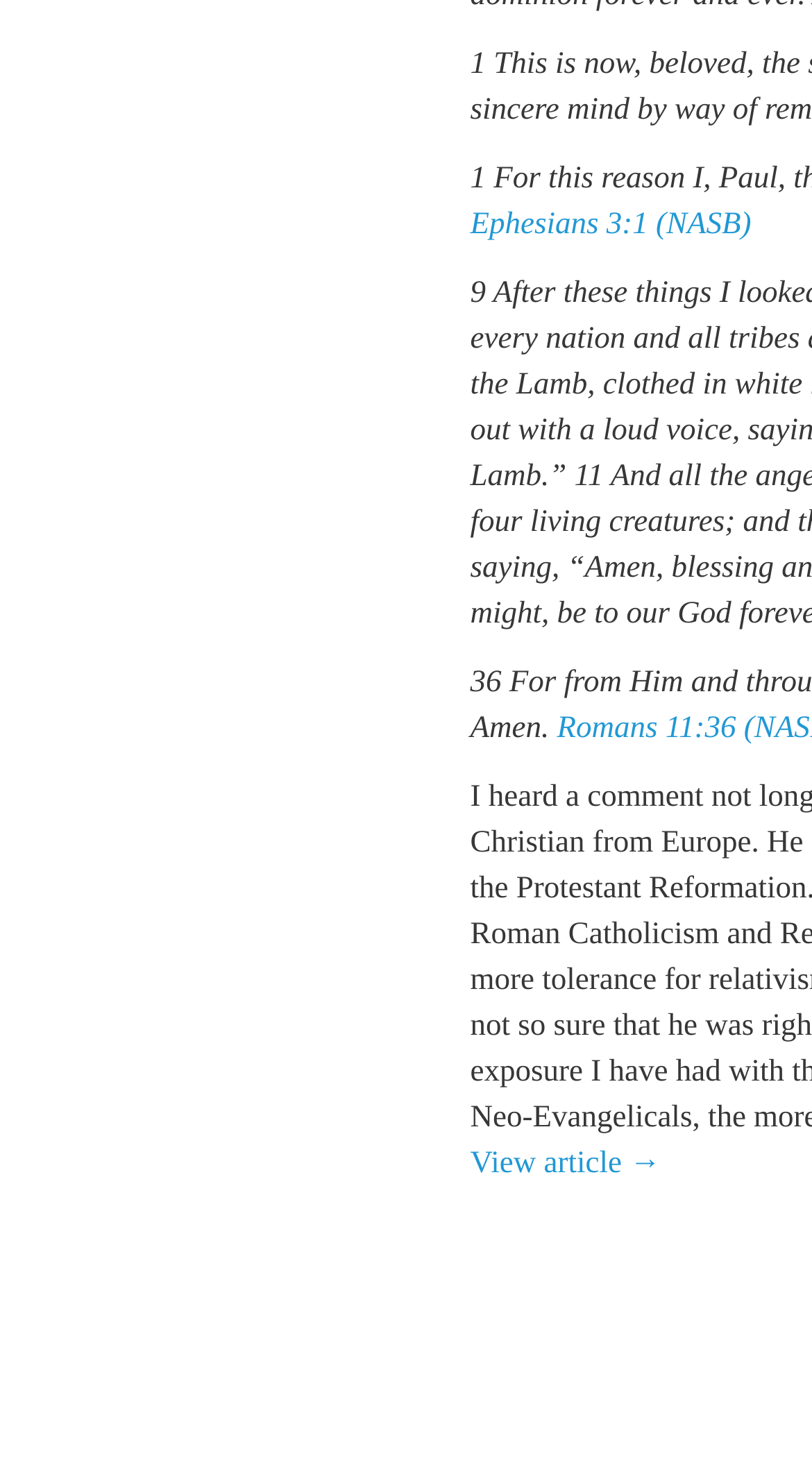Identify the bounding box coordinates for the UI element that matches this description: "Ephesians 3:1 (NASB)".

[0.579, 0.141, 0.925, 0.164]